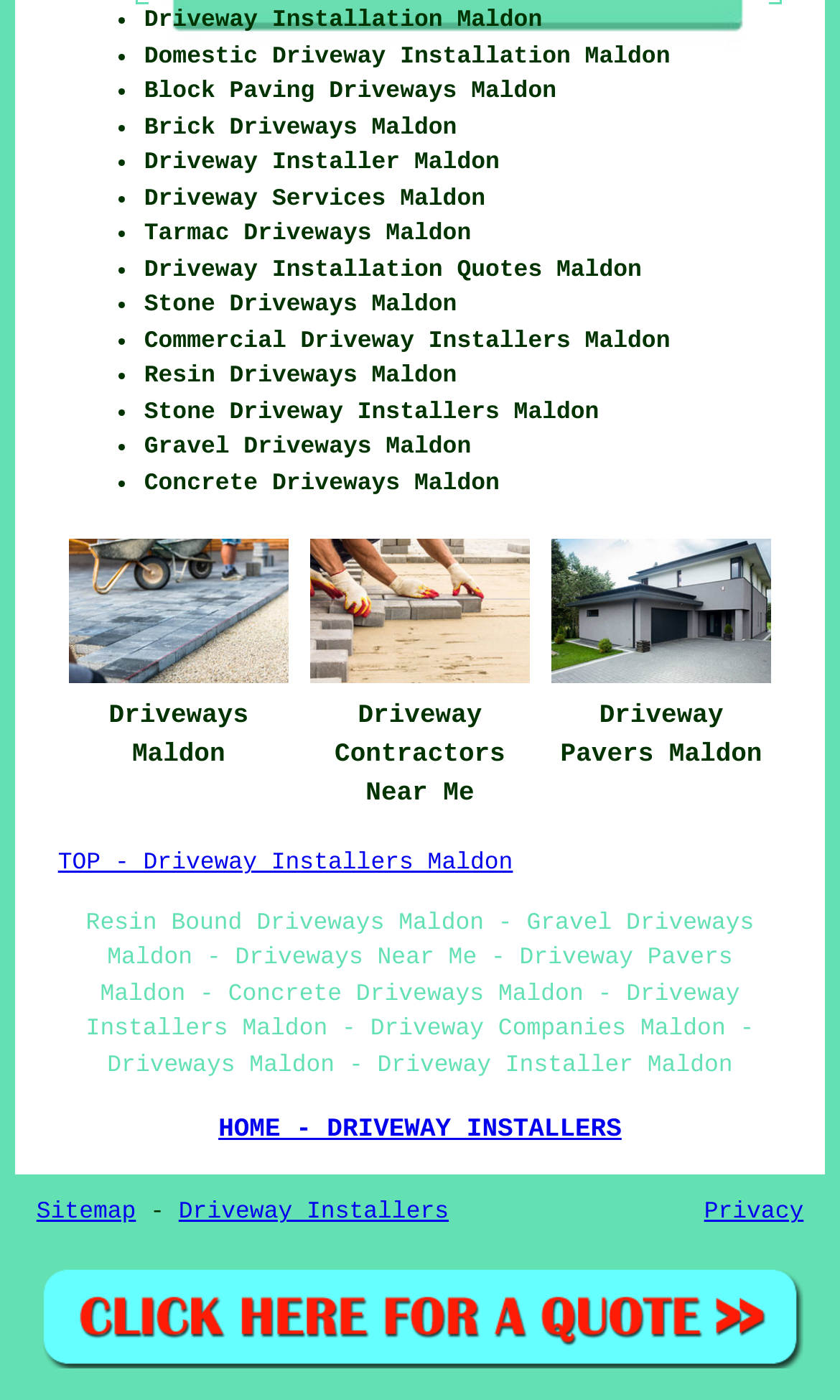Provide the bounding box coordinates of the HTML element described as: "Privacy". The bounding box coordinates should be four float numbers between 0 and 1, i.e., [left, top, right, bottom].

[0.838, 0.858, 0.957, 0.876]